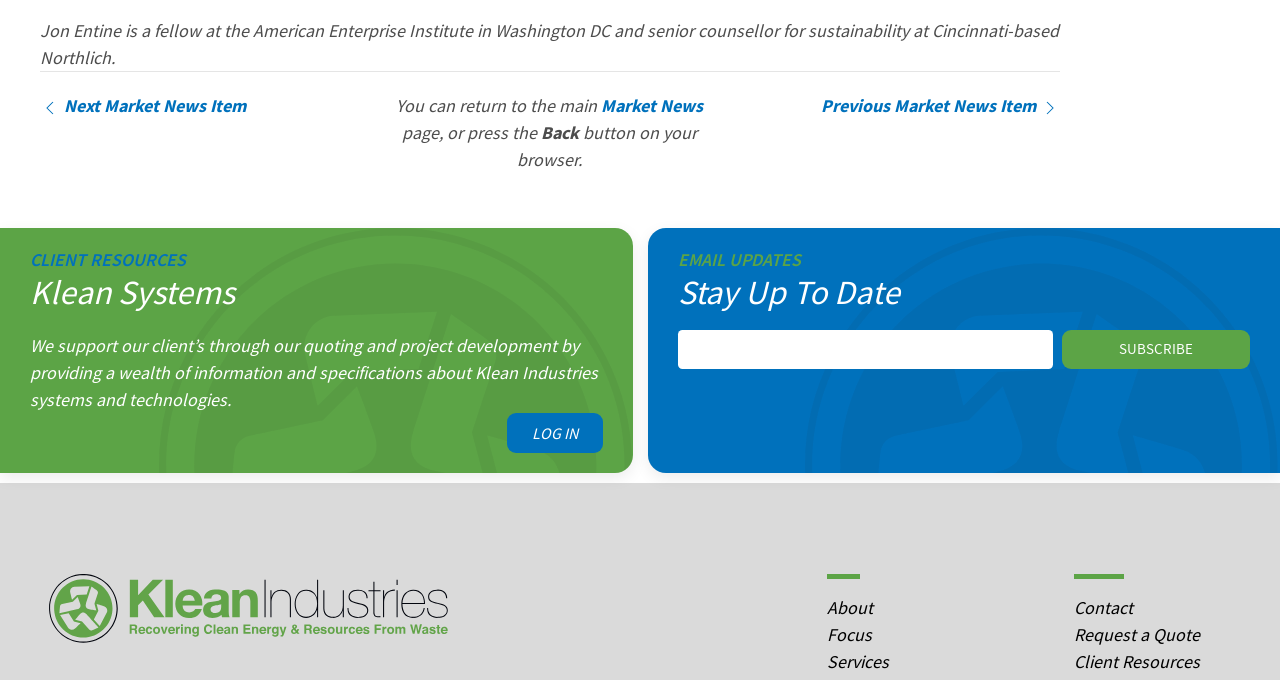Please specify the bounding box coordinates of the area that should be clicked to accomplish the following instruction: "Click on the 'Next Market News Item' link". The coordinates should consist of four float numbers between 0 and 1, i.e., [left, top, right, bottom].

[0.031, 0.139, 0.192, 0.172]